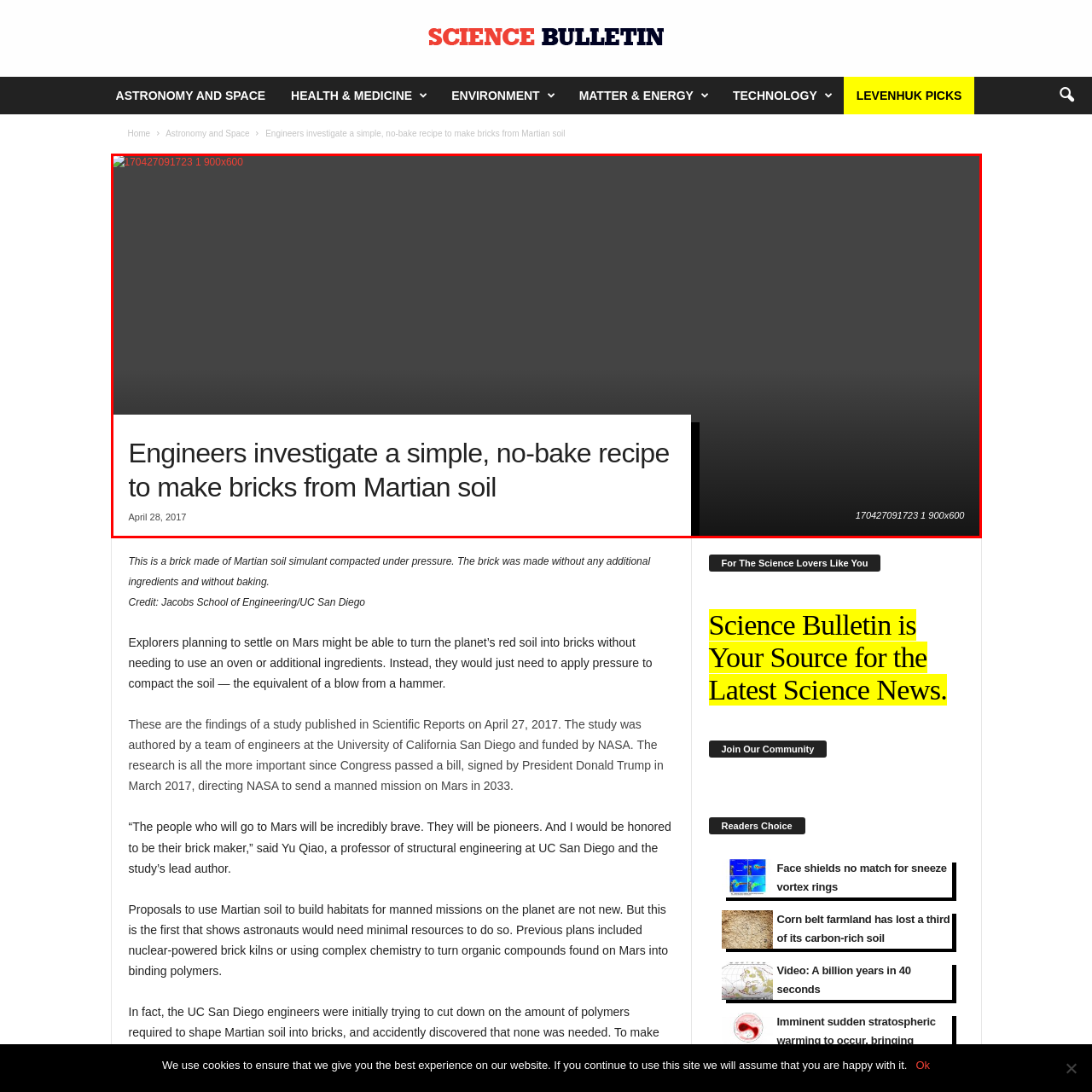View the area enclosed by the red box, What is the purpose of using Martian soil? Respond using one word or phrase.

For potential human habitation on Mars